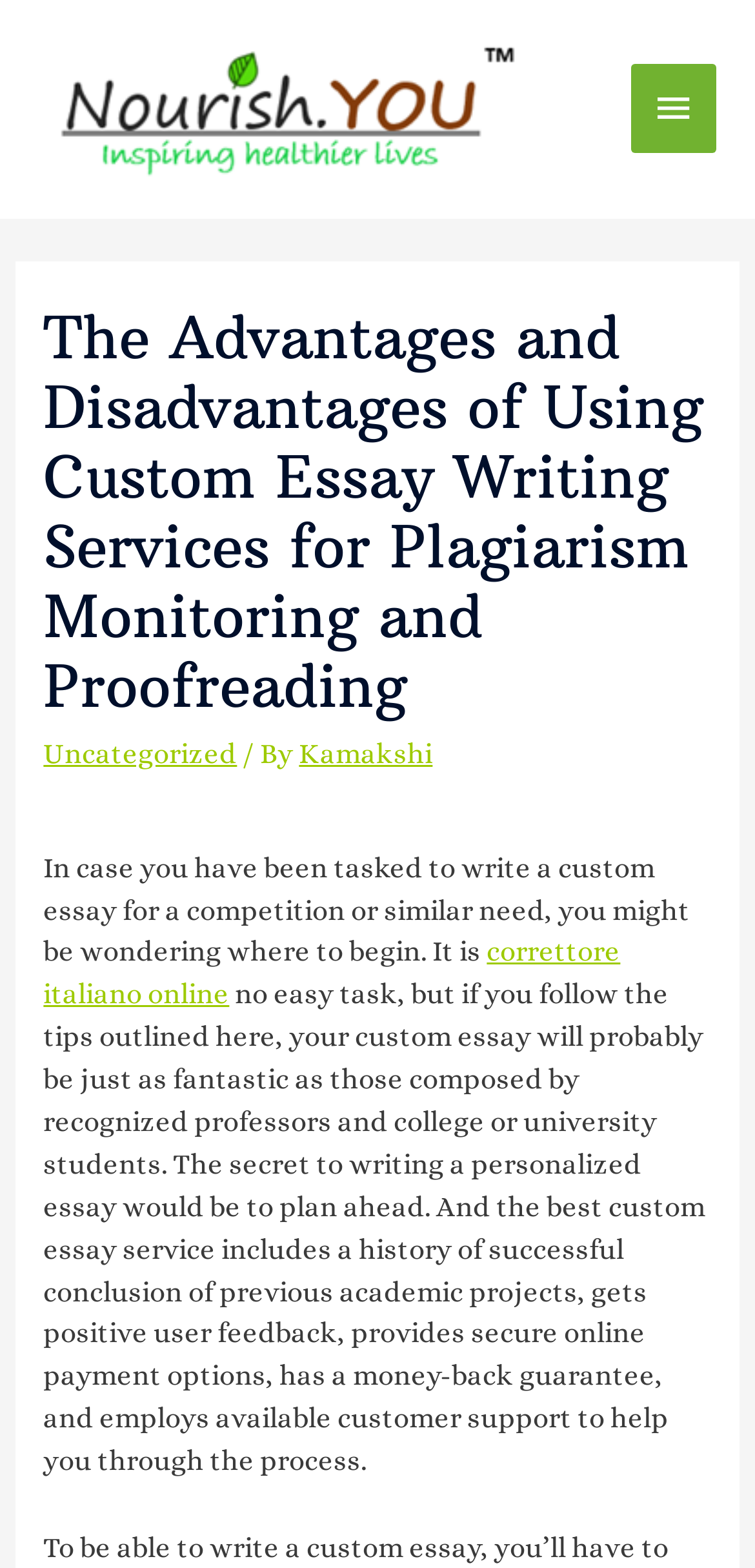What is the topic of the essay?
Respond to the question with a single word or phrase according to the image.

Custom essay writing services